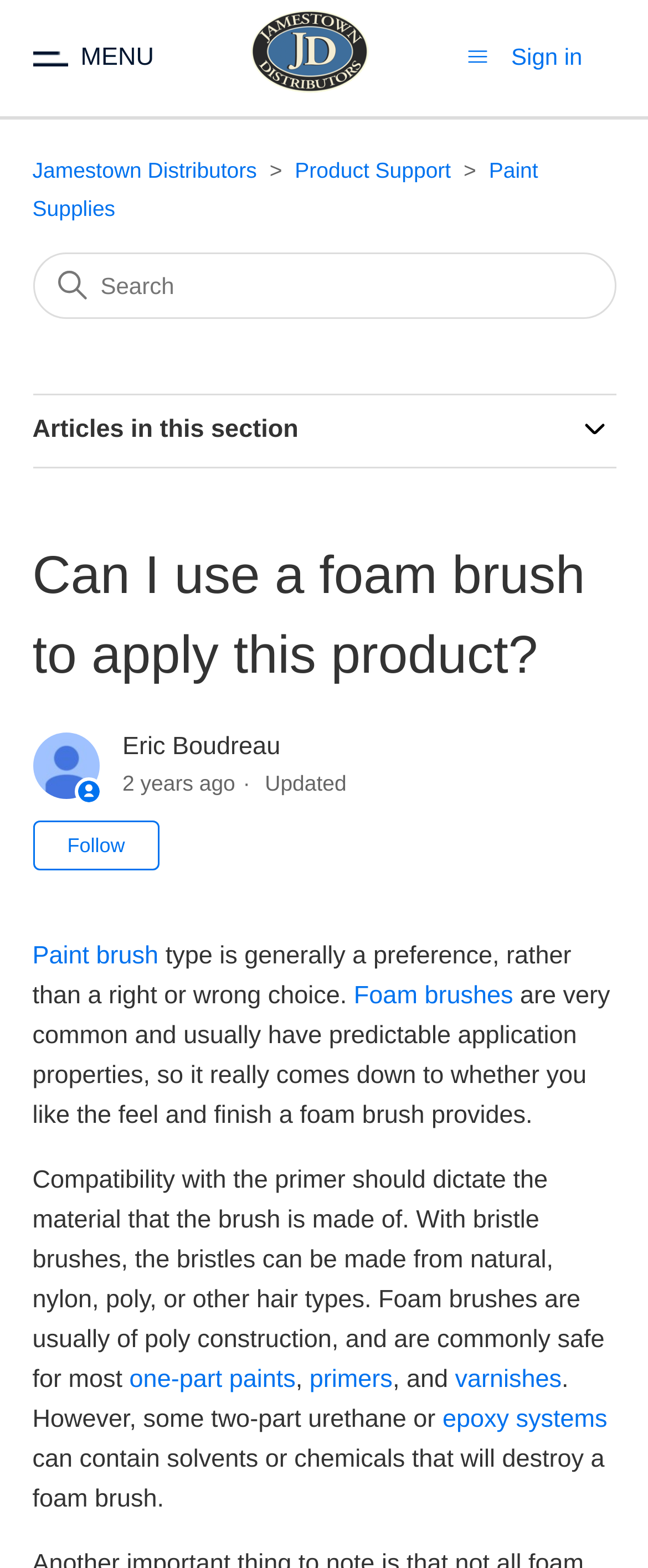What is the date when the article was last updated?
From the image, respond with a single word or phrase.

2022-04-01 14:47